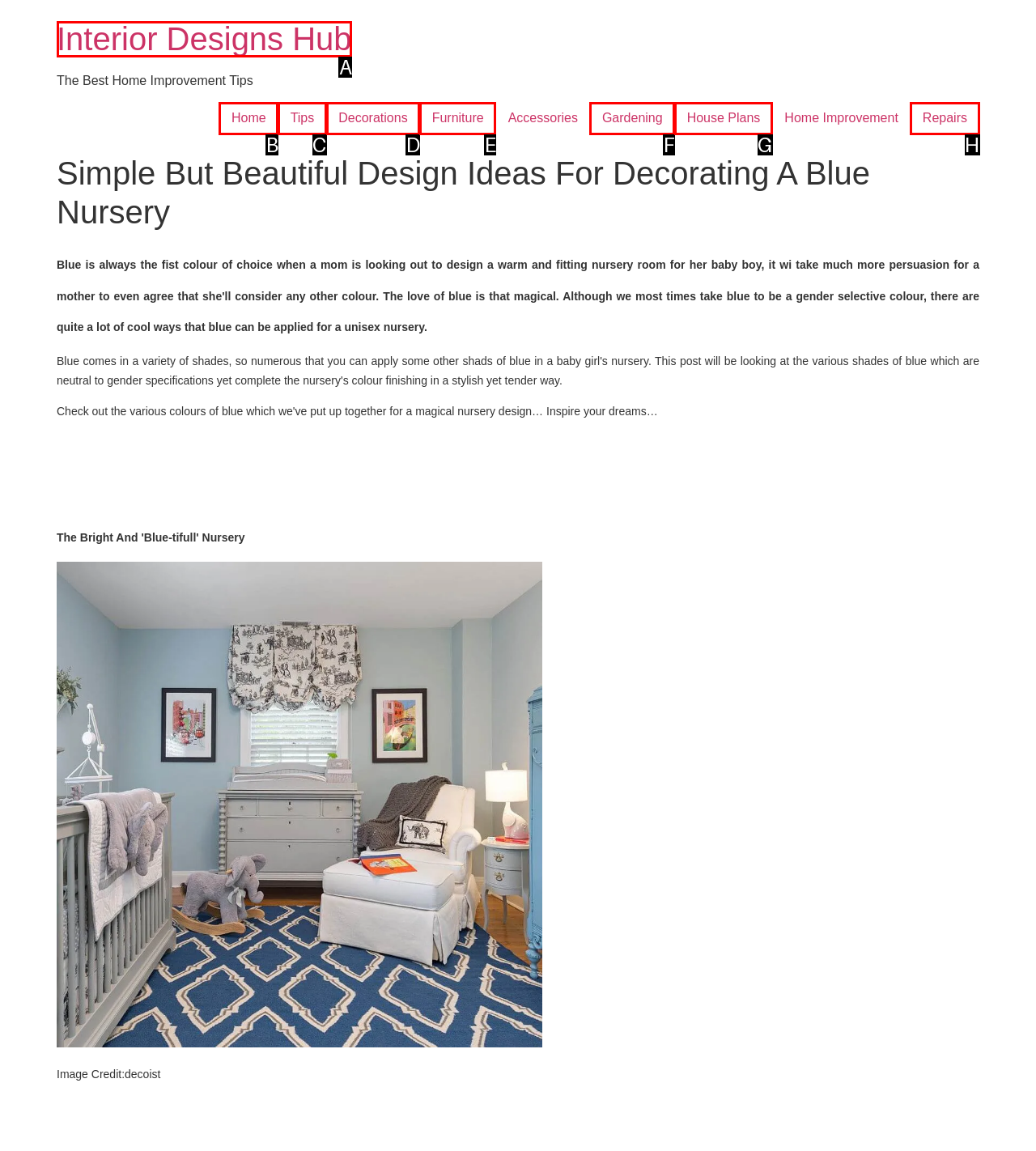Tell me which one HTML element best matches the description: Repairs
Answer with the option's letter from the given choices directly.

H